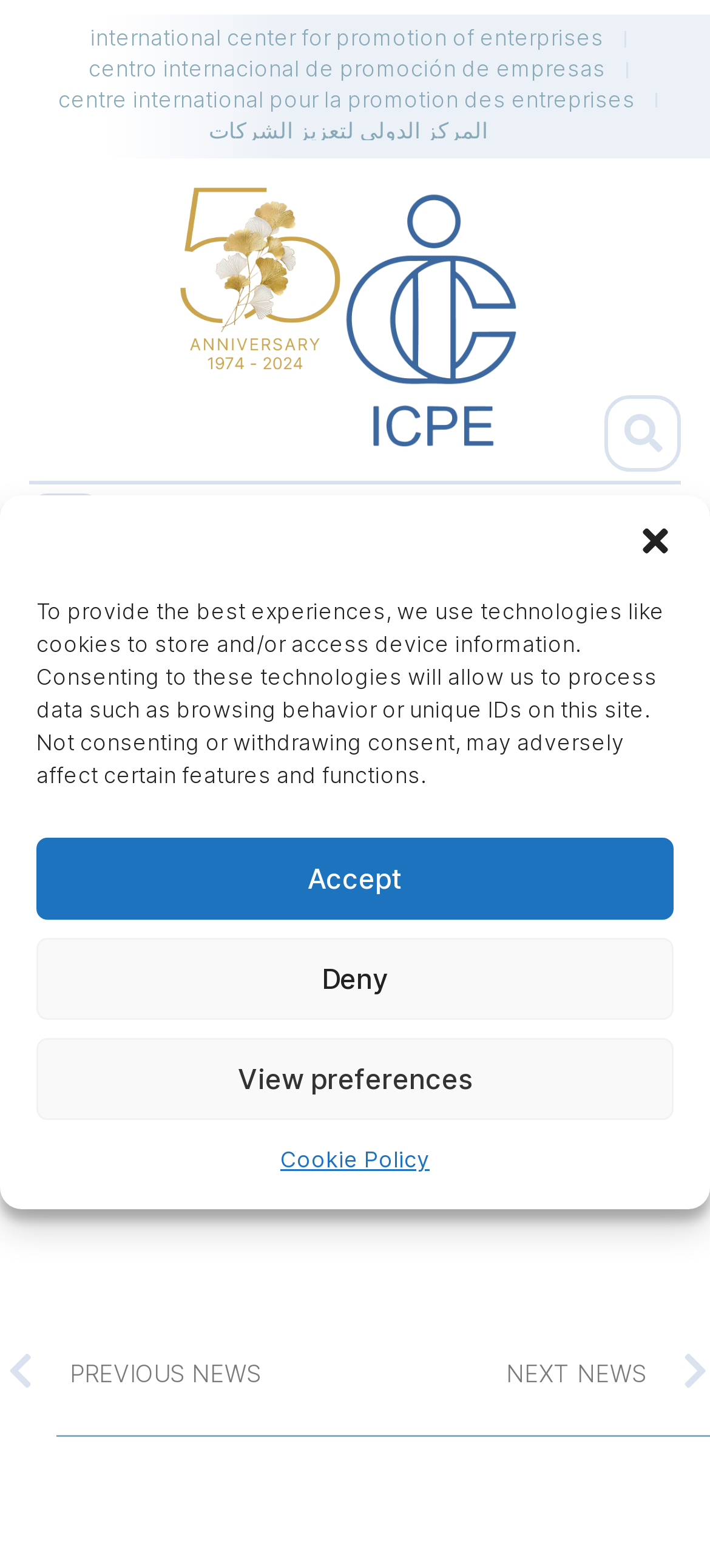Please determine the bounding box coordinates of the section I need to click to accomplish this instruction: "Search for something".

[0.852, 0.252, 0.96, 0.301]